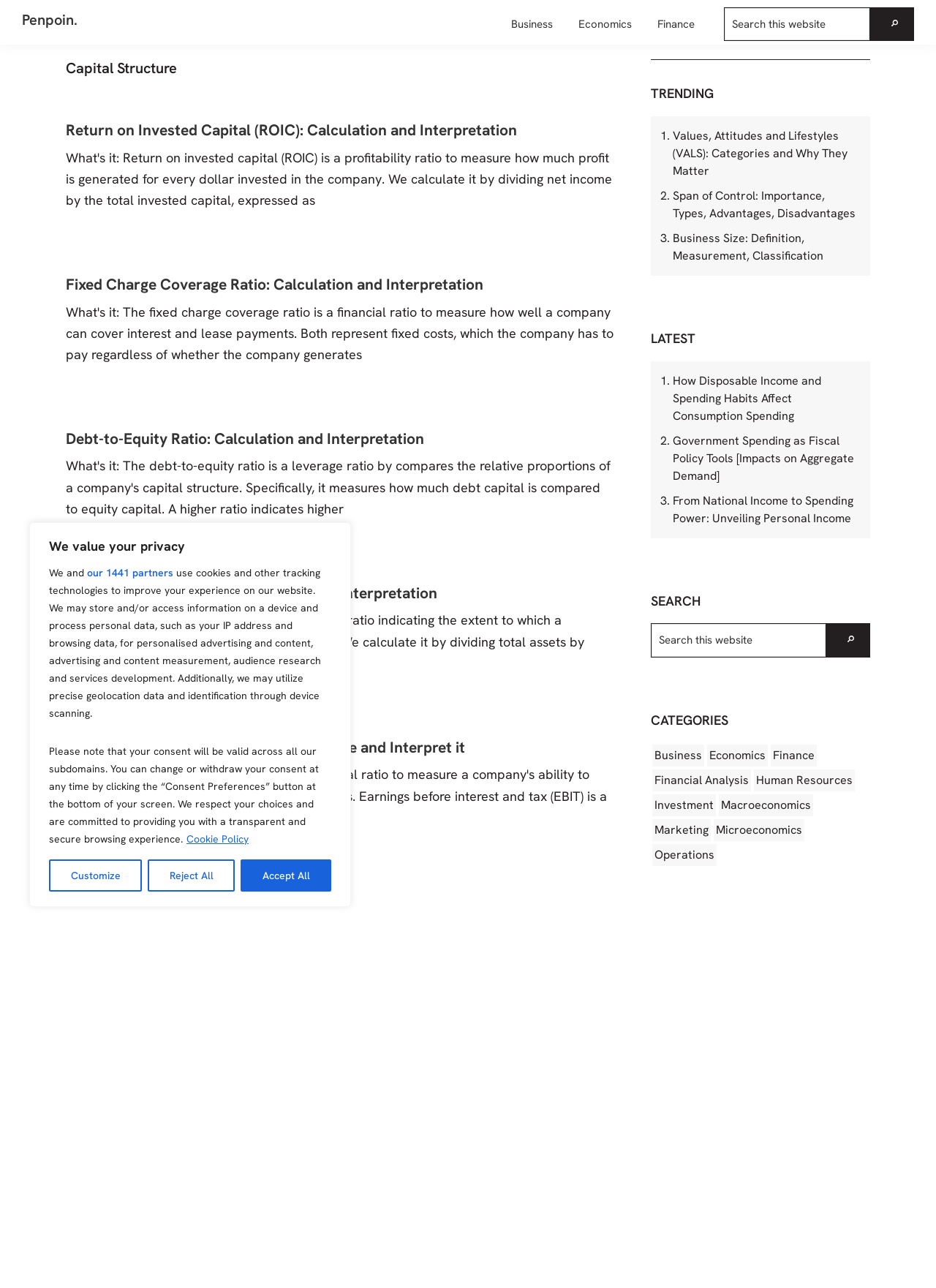Please answer the following question using a single word or phrase: 
How many categories are listed in the primary sidebar?

9